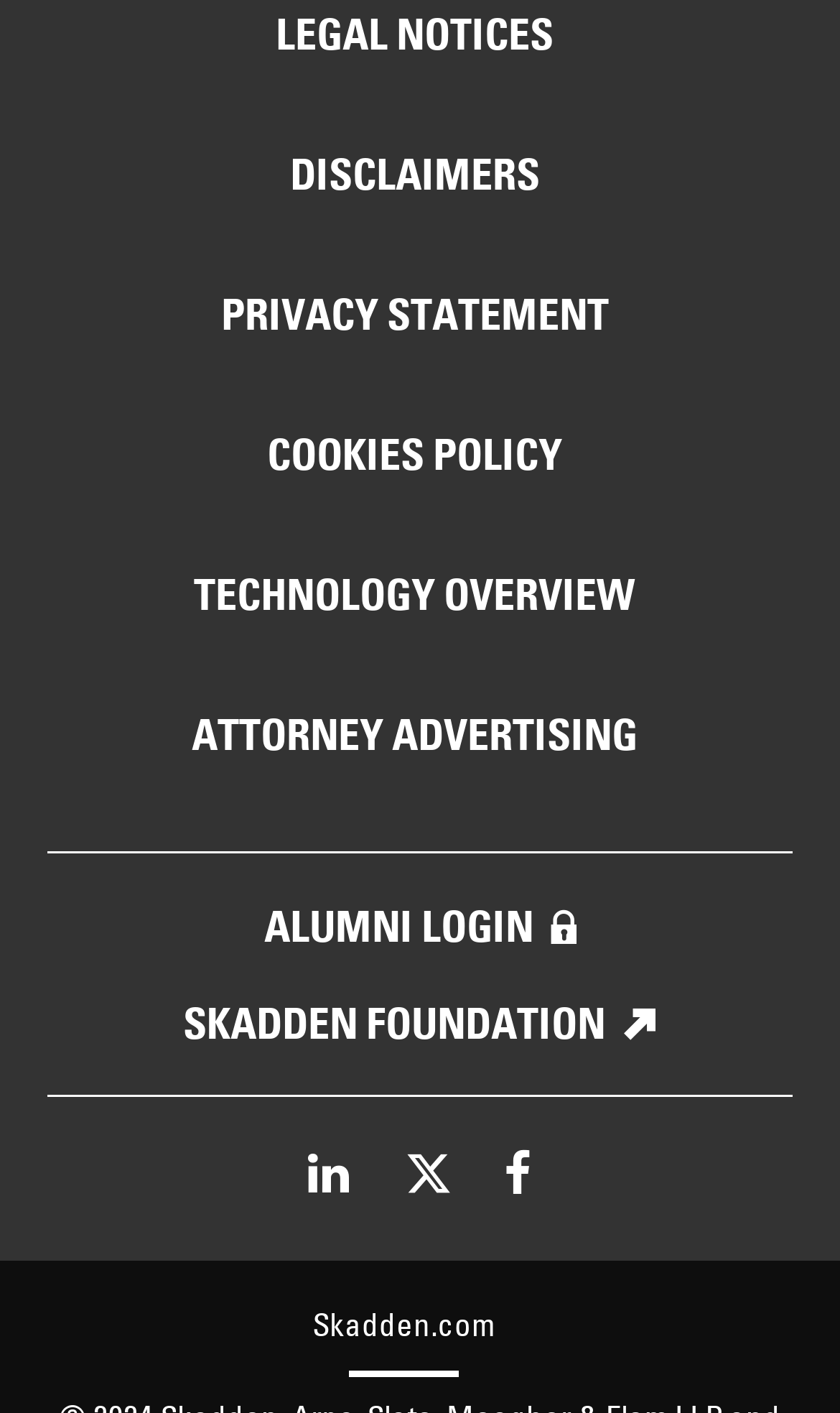How many links are related to Skadden's online presence?
Based on the screenshot, provide a one-word or short-phrase response.

4